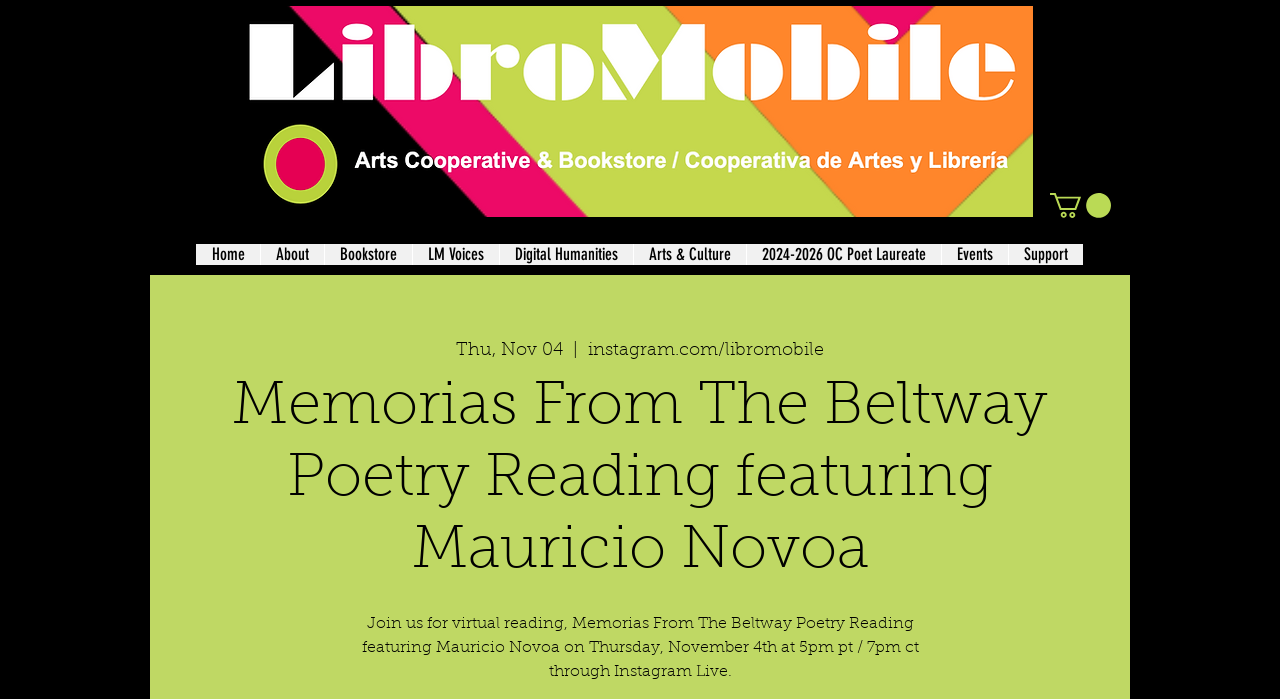Please determine the bounding box coordinates of the section I need to click to accomplish this instruction: "Click the Instagram Live button".

[0.82, 0.276, 0.868, 0.312]